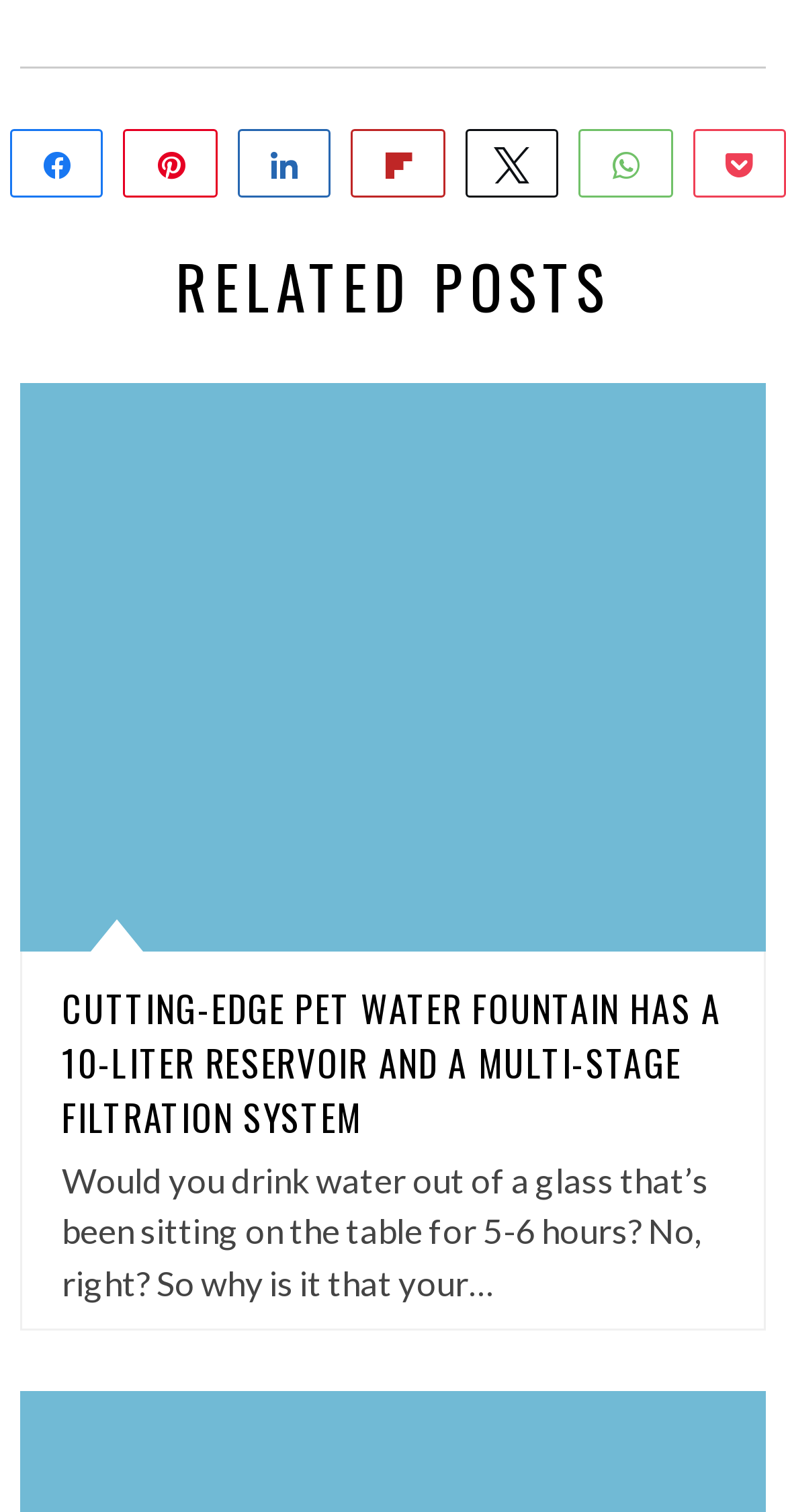Is there an image in the article?
Please give a well-detailed answer to the question.

I found a figure element in the article which suggests that there is an image in the article, and it is likely to be related to the topic of the article.